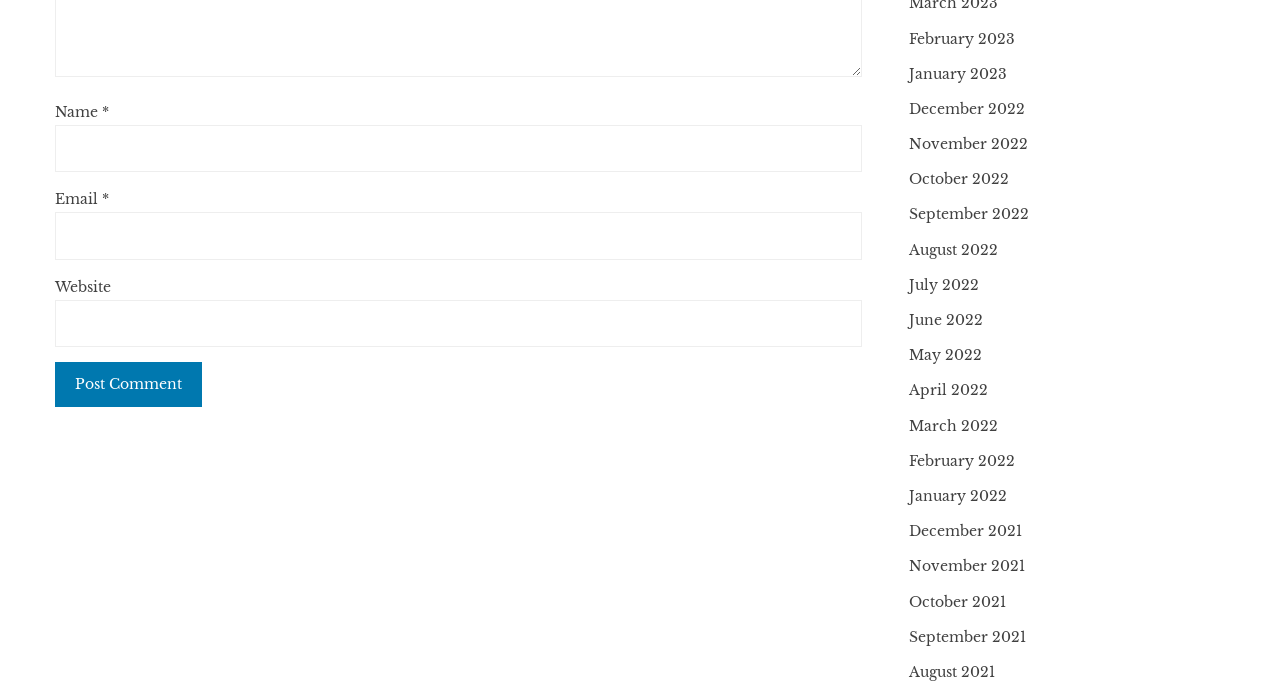What is the text of the button?
Using the image as a reference, answer the question with a short word or phrase.

Post Comment